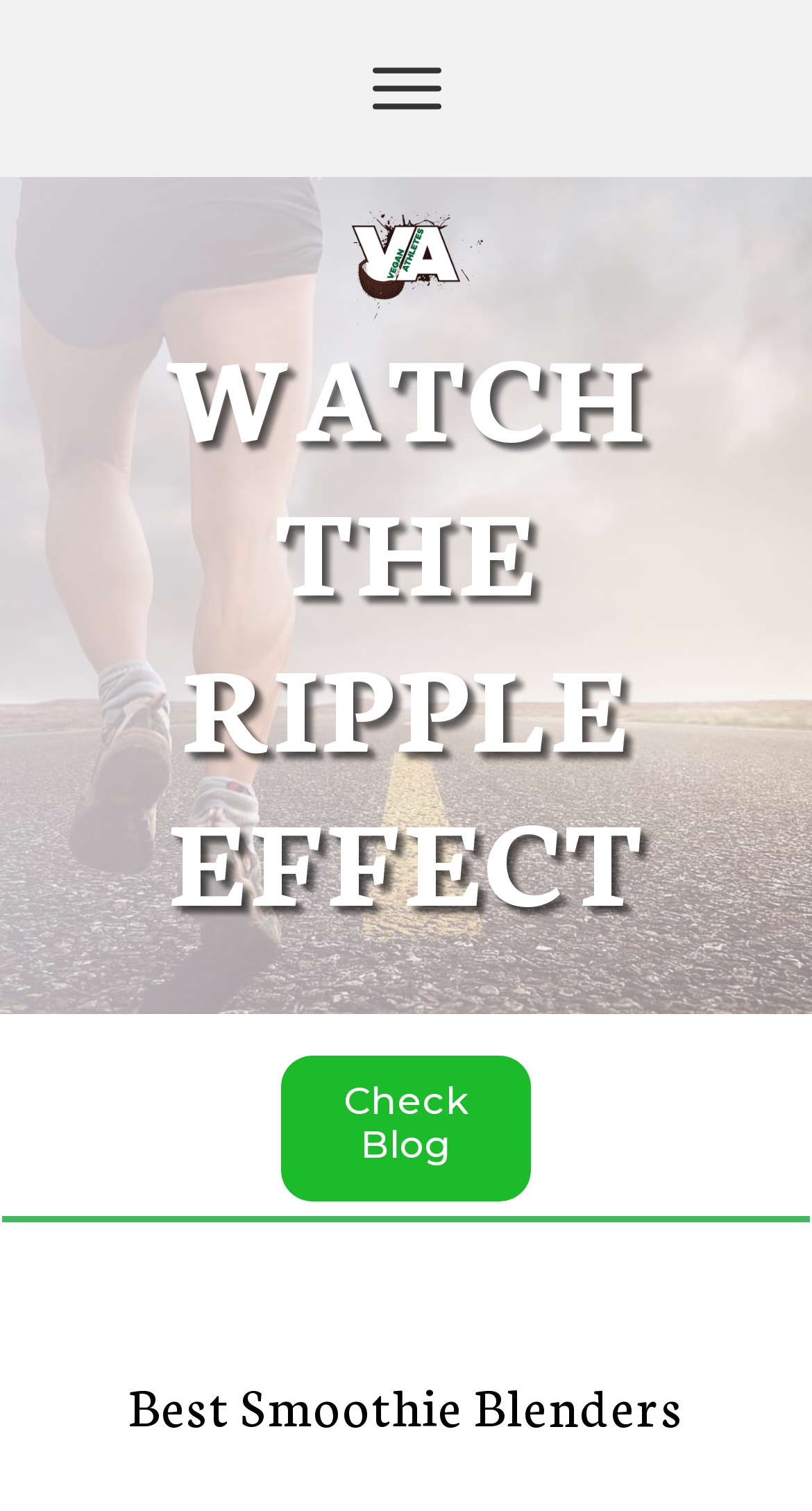Utilize the information from the image to answer the question in detail:
What is the type of content available on the webpage?

Based on the webpage structure and content, it appears that the webpage provides reviews and recommendations for various products related to vegan athletes, such as smoothie blenders and protein powders.